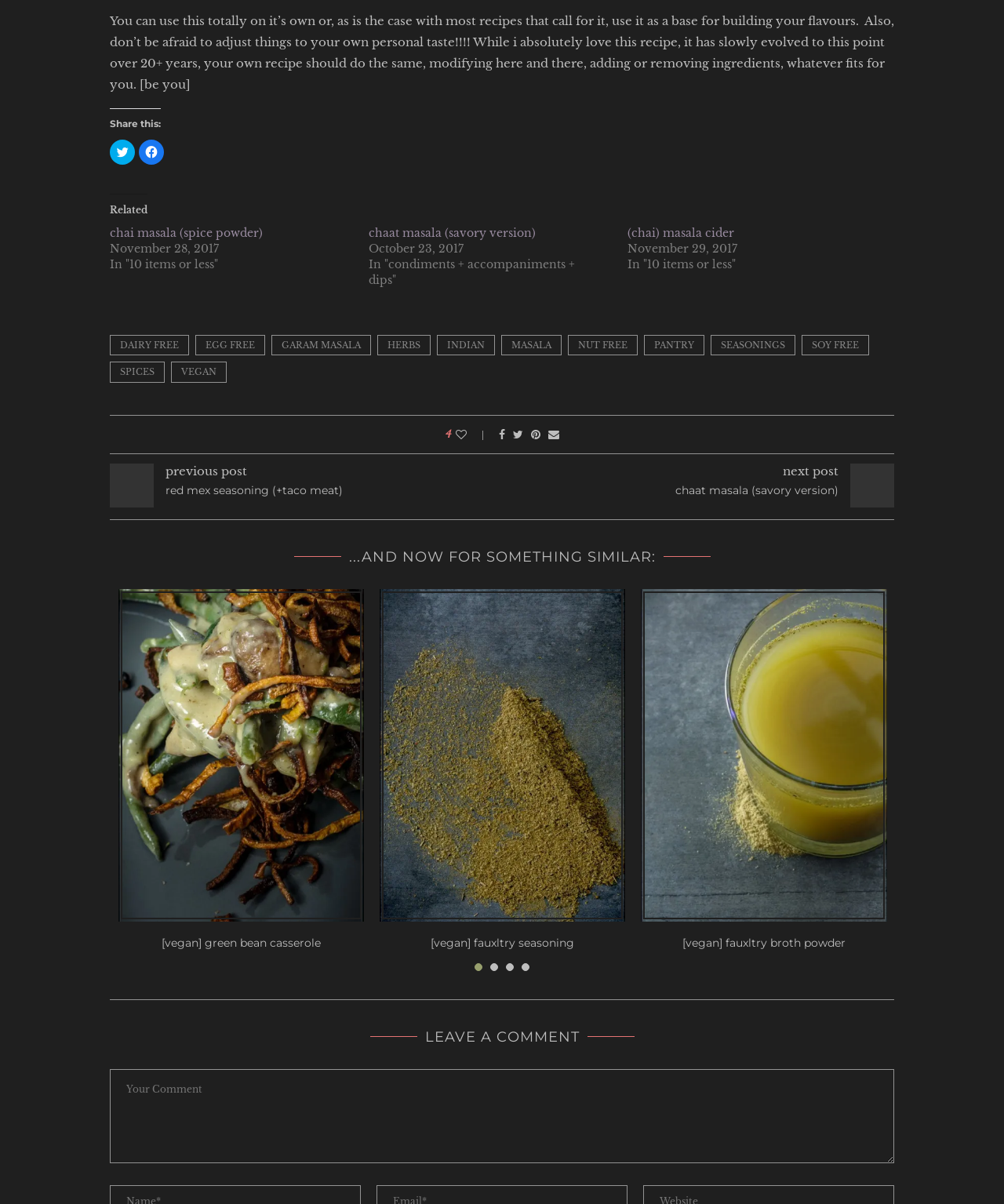What is the purpose of this recipe?
Please provide a comprehensive answer based on the visual information in the image.

The purpose of this recipe is to build flavors, as mentioned in the introductory text, which suggests that it can be used as a base for building flavors and can be adjusted to personal taste.